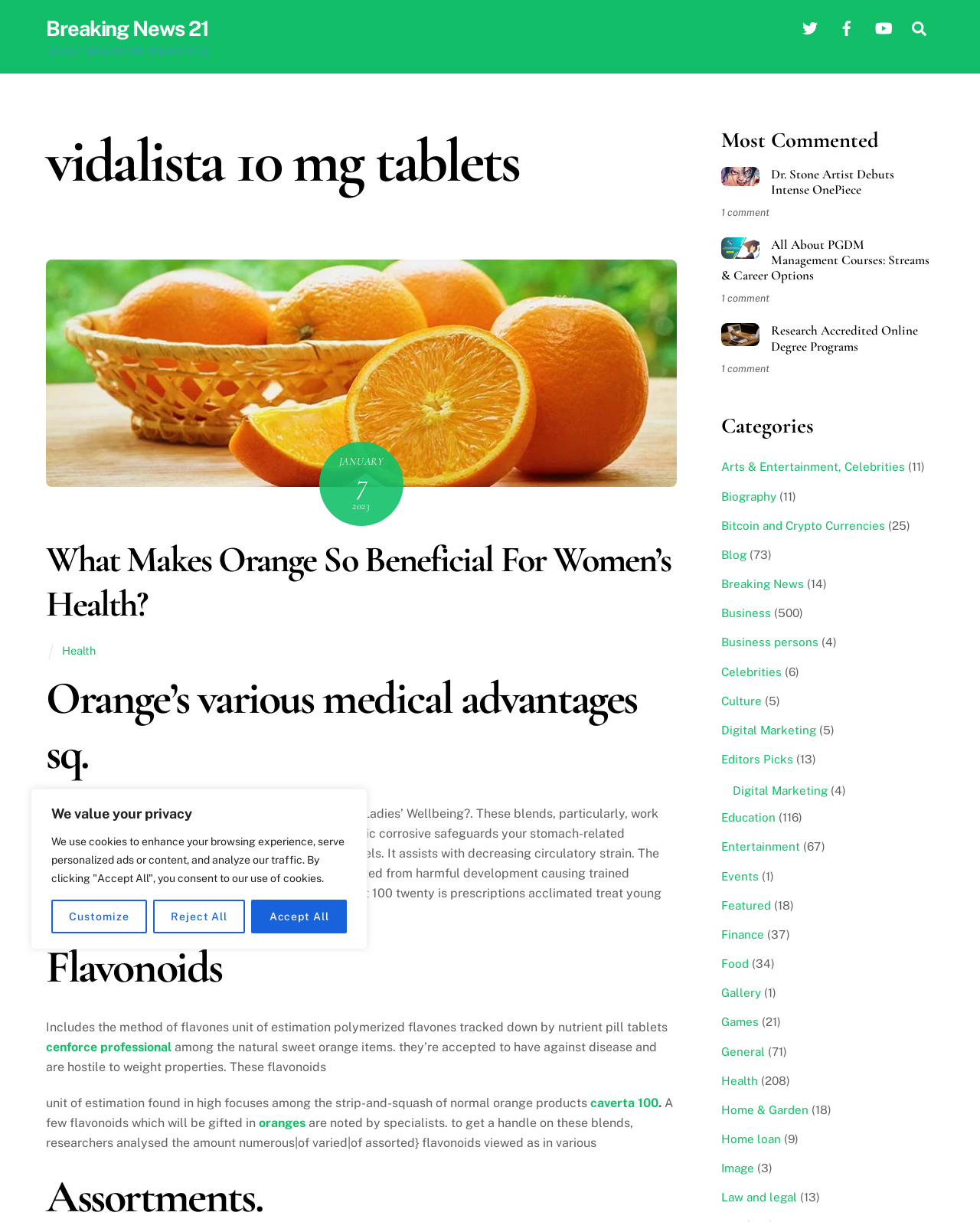Show the bounding box coordinates for the element that needs to be clicked to execute the following instruction: "Explore the Categories section". Provide the coordinates in the form of four float numbers between 0 and 1, i.e., [left, top, right, bottom].

[0.736, 0.336, 0.953, 0.362]